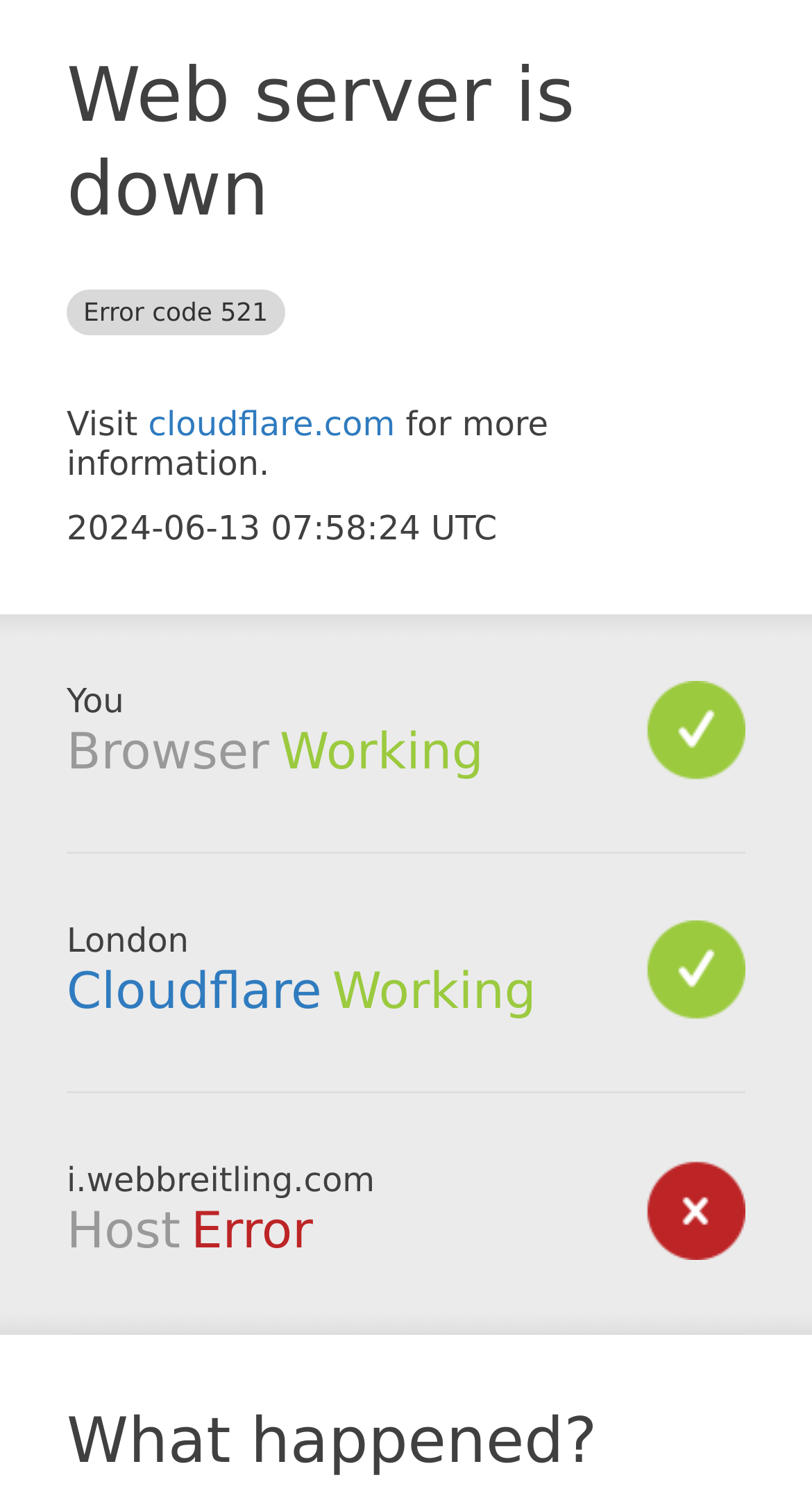Identify the title of the webpage and provide its text content.

Web server is down Error code 521